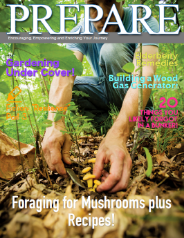Give an in-depth description of the image.

The image showcases the cover of "PREPARE" magazine, featuring a hands-on approach to self-sufficiency and outdoor preparedness. The foreground illustrates a person foraging for mushrooms, indicating a focus on practical skills for sustenance. The vibrant cover includes eye-catching headlines such as "Gardening Under Cover," "Elderberry Remedies," and "Building a Wood Gas Generator," emphasizing topics that promote resilience and resourcefulness in daily life. Additionally, it highlights a compelling article, "20 Things You Likely Forgotten in a Disaster," which addresses essential preparedness tips. Overall, the magazine serves as an empowering resource for individuals interested in enhancing their survival skills and fostering independence.